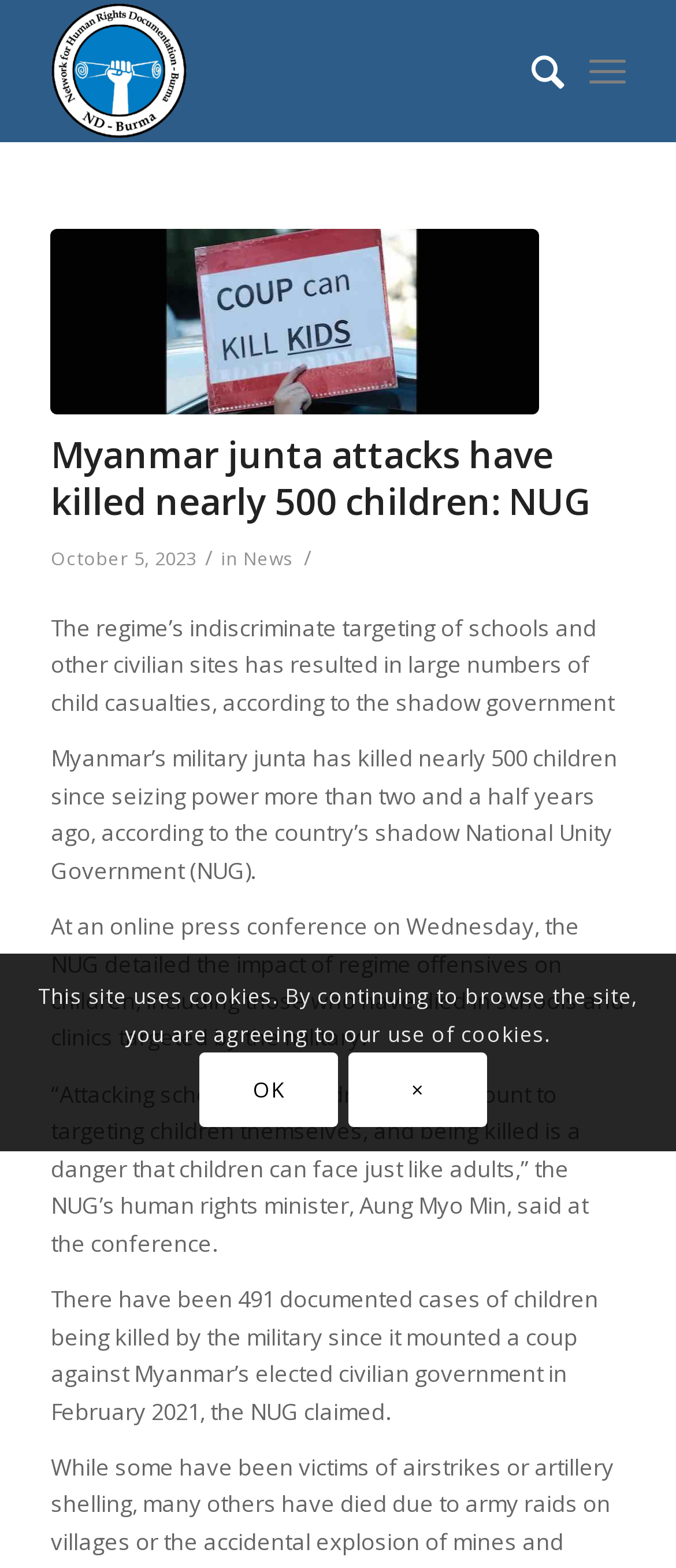What is the number of children killed by Myanmar's military junta?
Look at the image and construct a detailed response to the question.

I found this answer by reading the text in the webpage, specifically the sentence 'Myanmar’s military junta has killed nearly 500 children since seizing power more than two and a half years ago, according to the country’s shadow National Unity Government (NUG).' which provides the exact number of children killed.